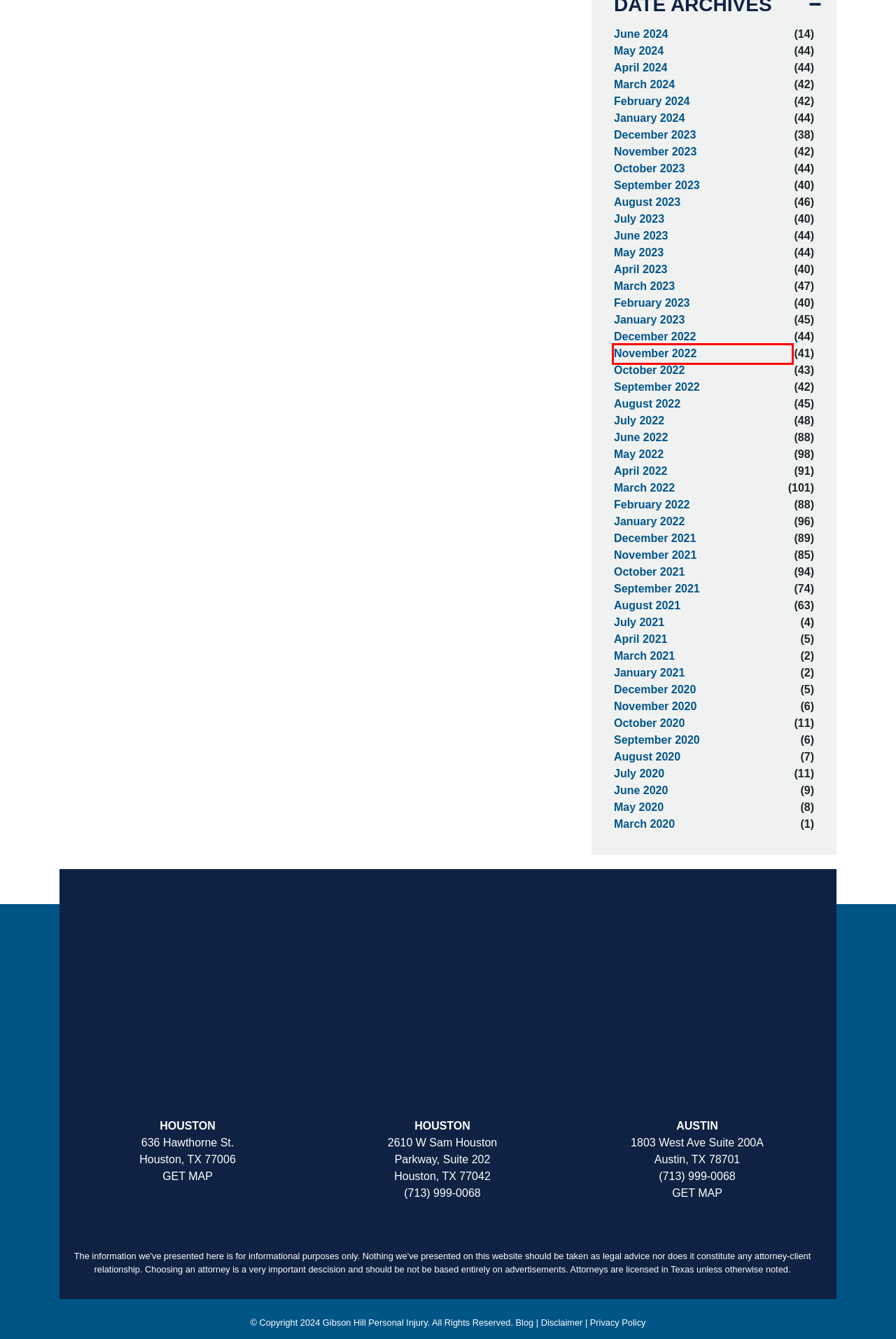Given a screenshot of a webpage with a red bounding box around an element, choose the most appropriate webpage description for the new page displayed after clicking the element within the bounding box. Here are the candidates:
A. May 2024 - Gibson Hill Personal Injury
B. Houston Personal Injury Lawyers | Free consultation
C. November 2023 - Gibson Hill Personal Injury
D. January 2021 - Gibson Hill Personal Injury
E. March 2020 - Gibson Hill Personal Injury
F. November 2022 - Gibson Hill Personal Injury
G. May 2020 - Gibson Hill Personal Injury
H. February 2024 - Gibson Hill Personal Injury

F